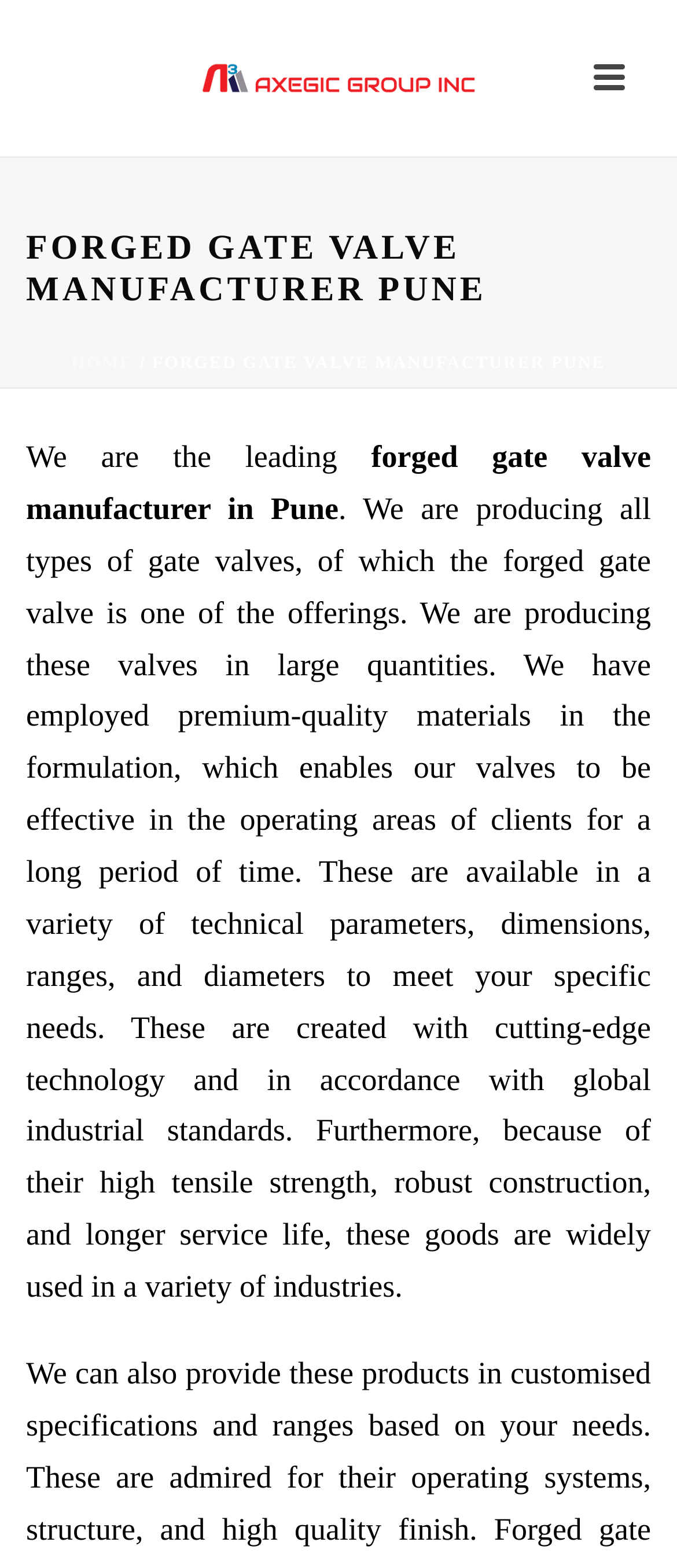Provide a brief response to the question below using one word or phrase:
What is the purpose of the valves?

Operating areas of clients